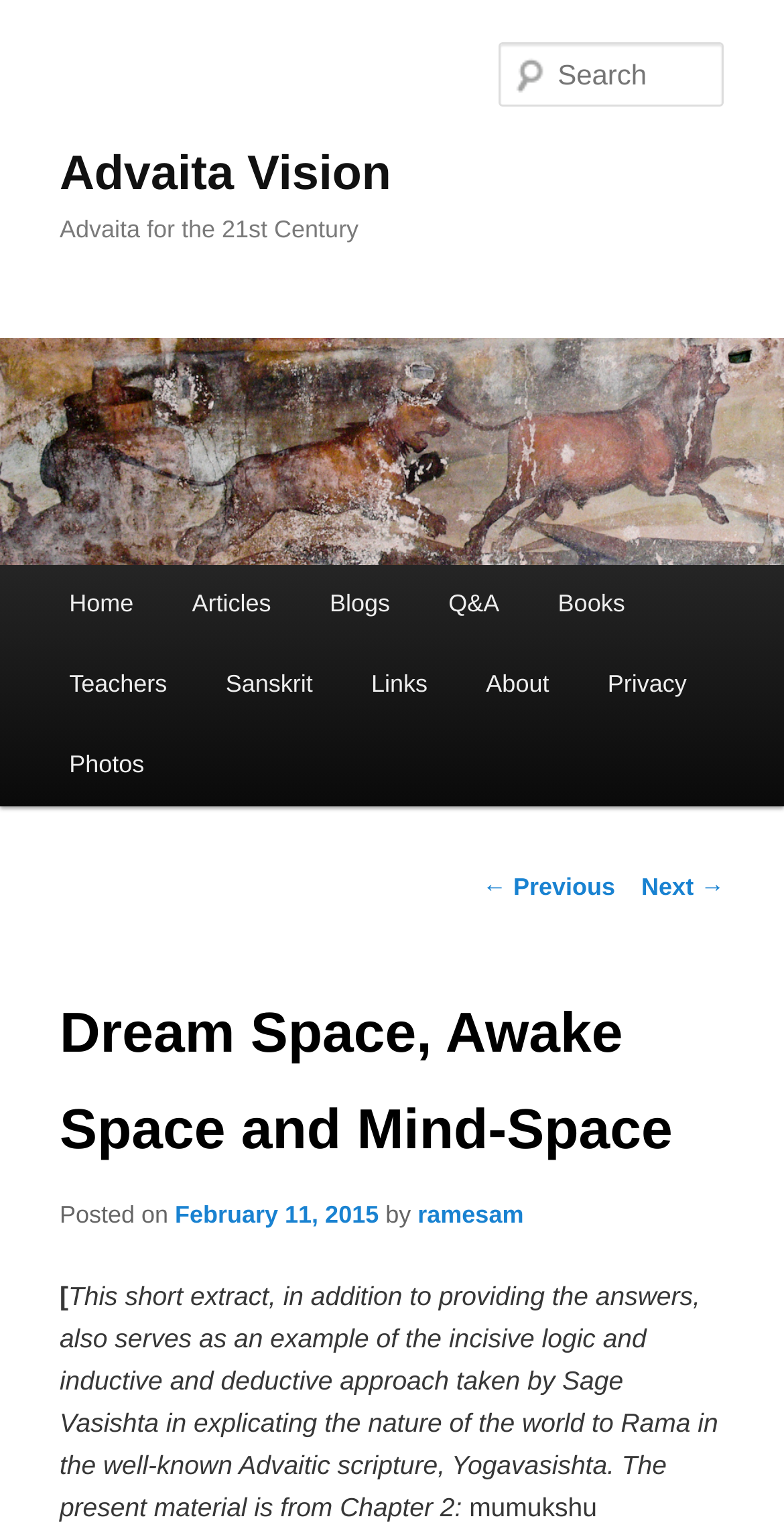Describe all the visual and textual components of the webpage comprehensively.

The webpage is titled "Dream Space, Awake Space and Mind-Space | Advaita Vision" and has a prominent heading "Advaita Vision" at the top left corner. Below this heading, there is a link to "Advaita Vision" and another heading "Advaita for the 21st Century". 

On the top right corner, there is a search box with a label "Search". 

The main menu is located on the left side of the page, starting from the top. It consists of links to "Home", "Blogs", "Q&A", "Teachers", "Sanskrit", "Links", "About", "Privacy", and "Photos". 

The main content of the page is divided into two sections. The first section has a heading "Dream Space, Awake Space and Mind-Space" and provides an extract from Yogavasishta, chapter 2, which explains the nature of the world through the incisive logic and inductive and deductive approach of Sage Vasishta. 

The second section has links to "Previous" and "Next" posts, indicating that this is a blog post. There is also a timestamp "February 11, 2015" and the author's name "ramesam" below the heading. 

There is an image on the page, but its content is not described.